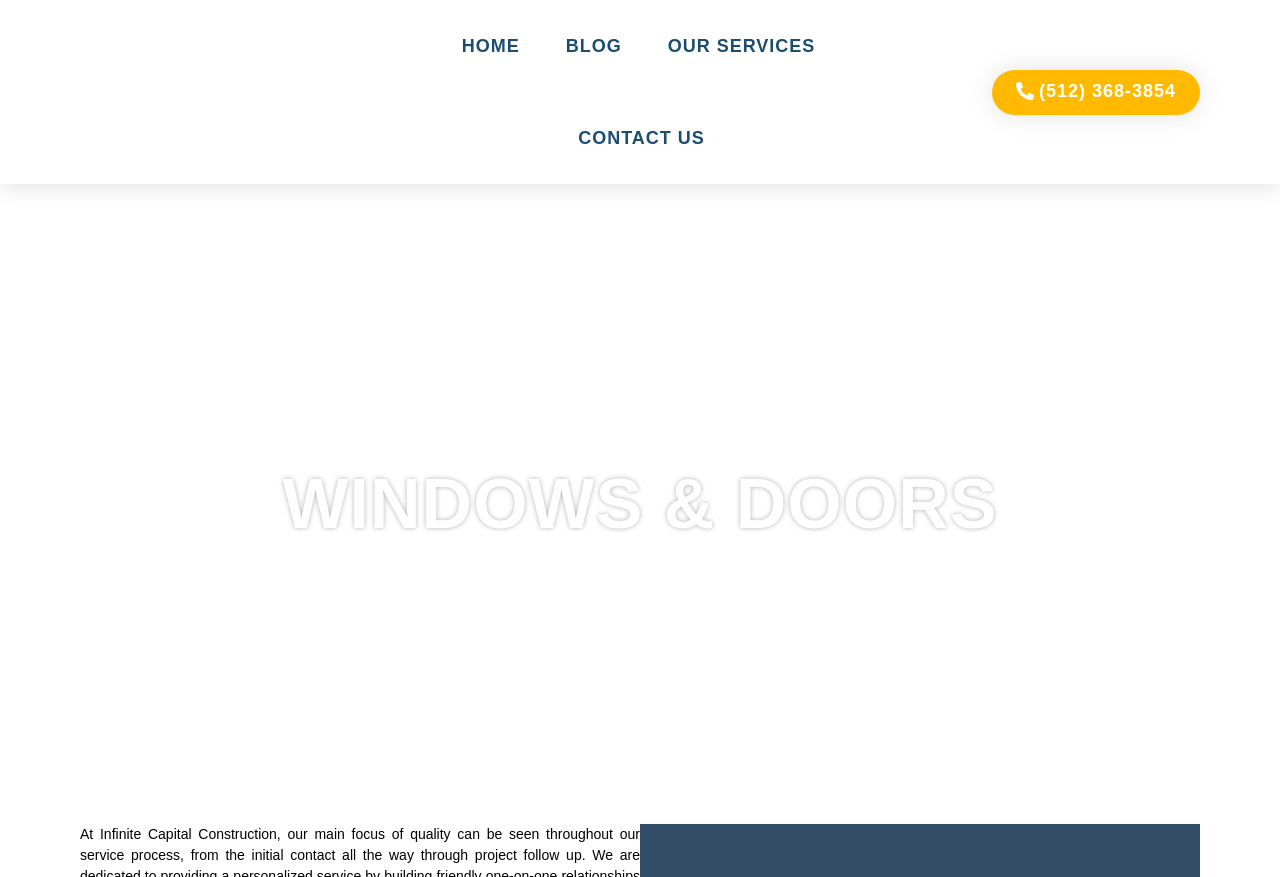What type of products does the company offer? Examine the screenshot and reply using just one word or a brief phrase.

Pella windows and doors